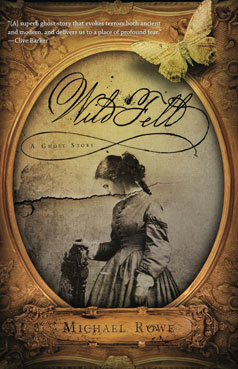What is the genre of the novel?
Answer the question in as much detail as possible.

The genre of the novel is 'A Ghost Story' as it is subtly positioned beneath the title on the cover, indicating the focus of the novel.